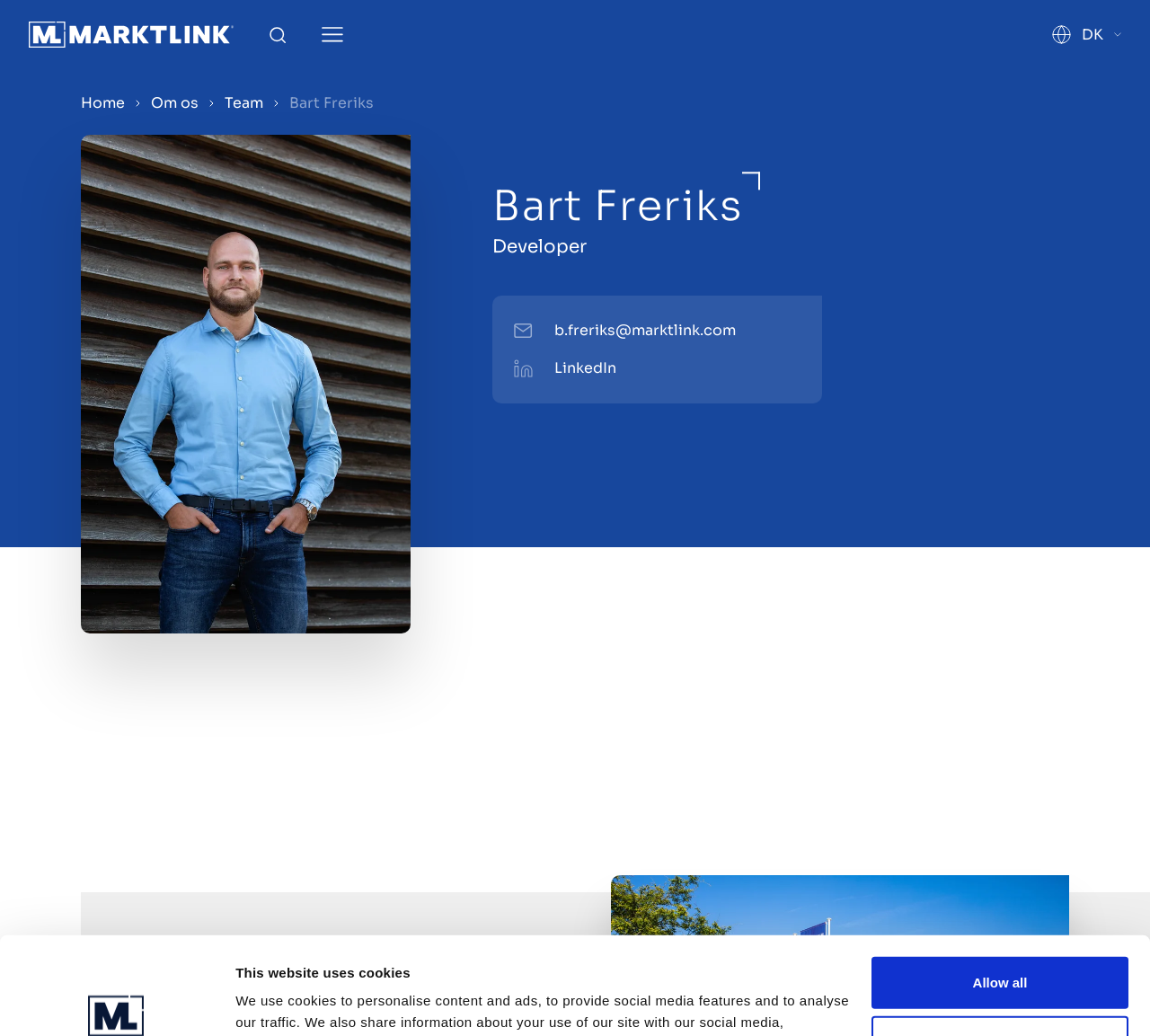Bounding box coordinates are specified in the format (top-left x, top-left y, bottom-right x, bottom-right y). All values are floating point numbers bounded between 0 and 1. Please provide the bounding box coordinate of the region this sentence describes: Gør virksomhed klar til salg

[0.092, 0.212, 0.5, 0.241]